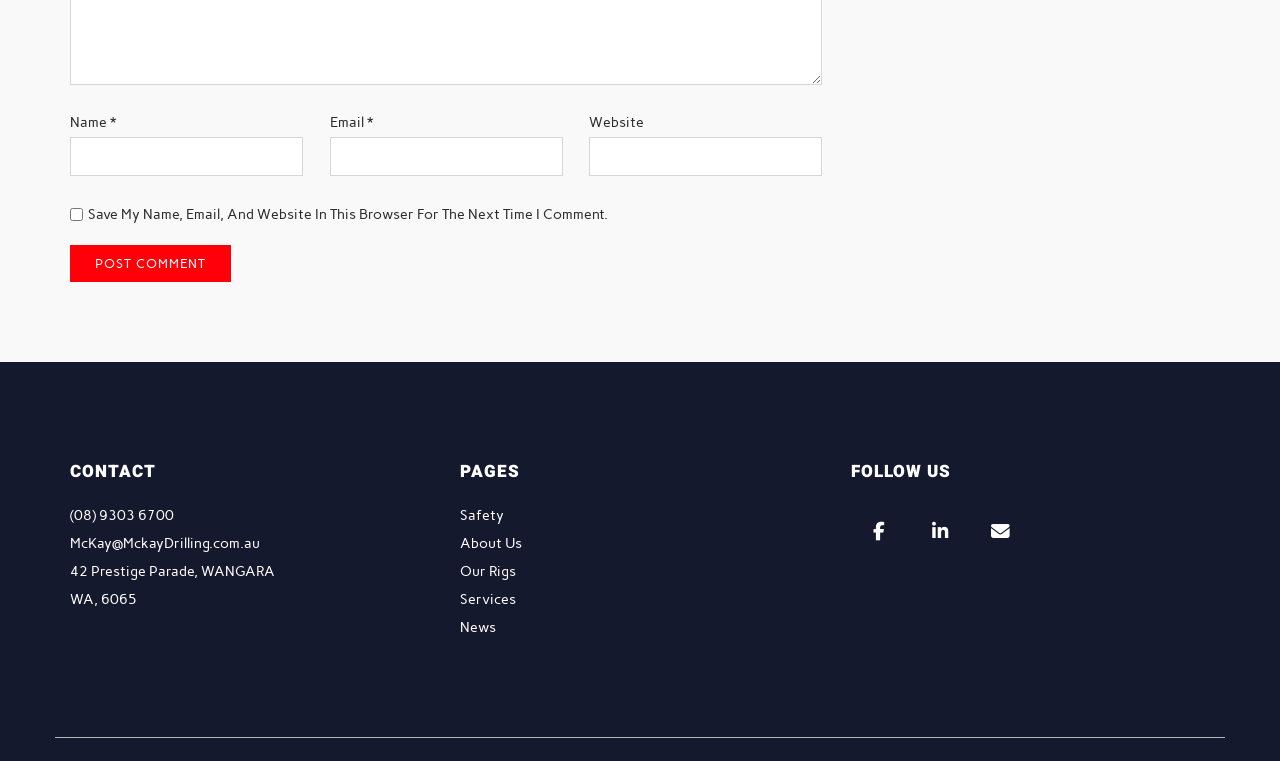How many social media links are in the 'FOLLOW US' section? Based on the image, give a response in one word or a short phrase.

3